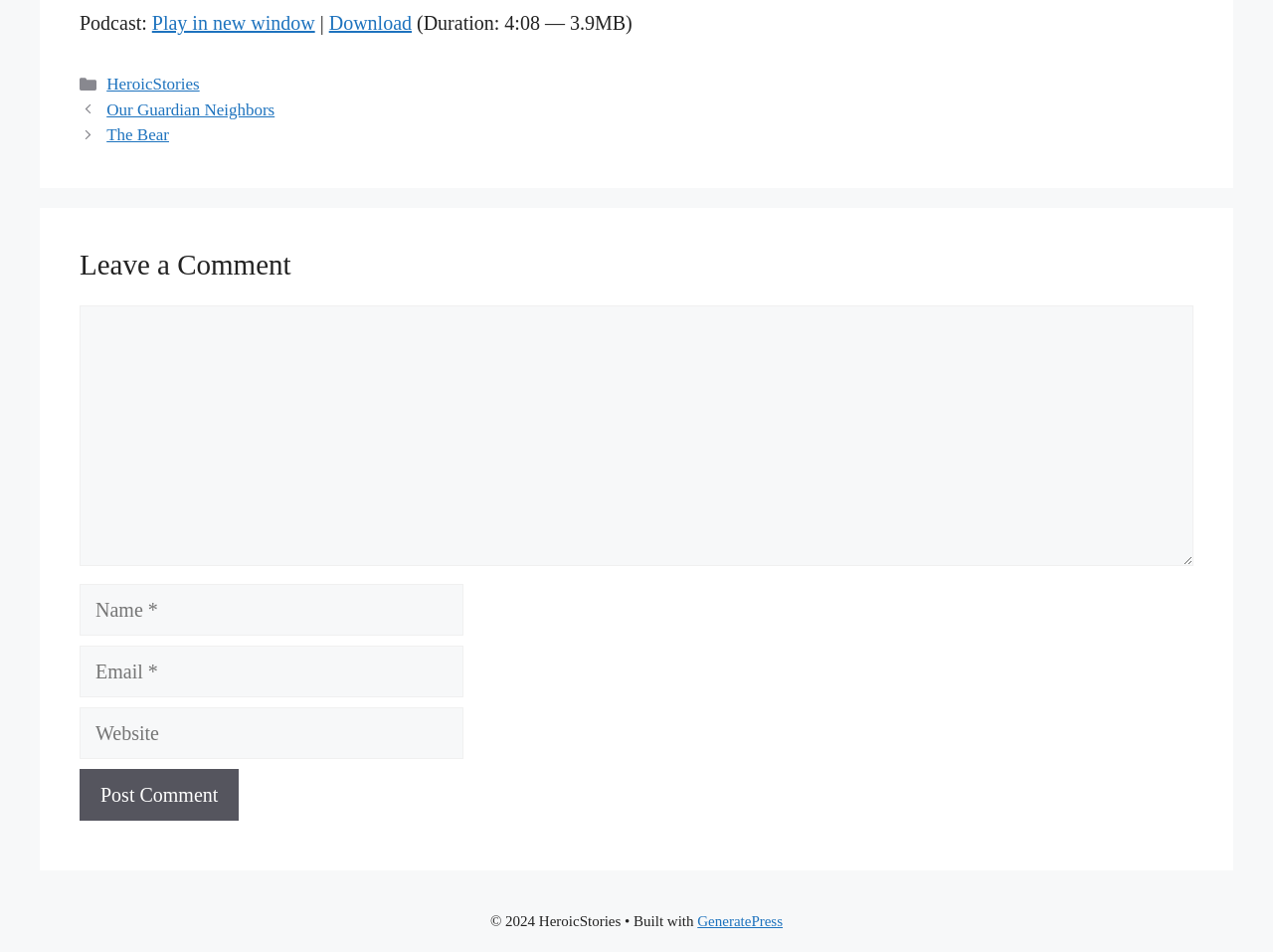Find the bounding box coordinates of the clickable region needed to perform the following instruction: "Enter your name". The coordinates should be provided as four float numbers between 0 and 1, i.e., [left, top, right, bottom].

[0.062, 0.613, 0.364, 0.667]